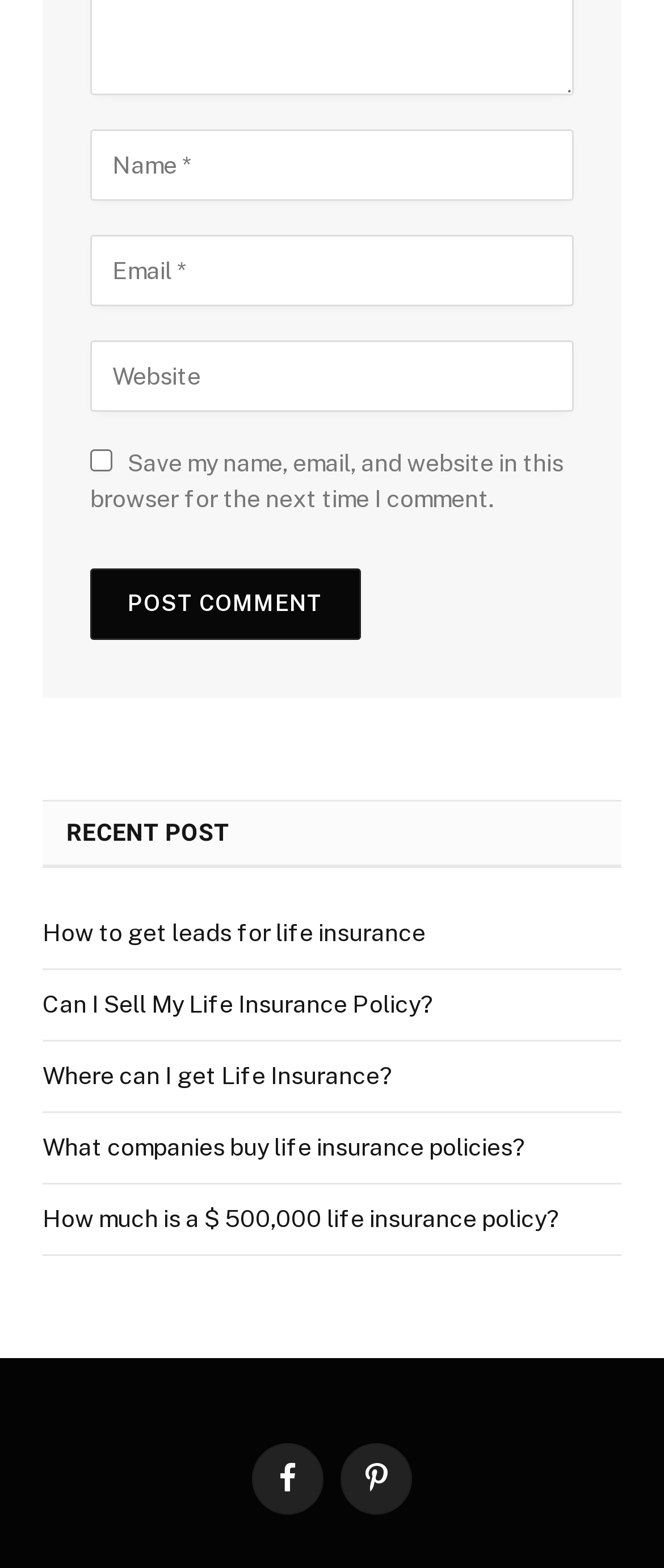Highlight the bounding box coordinates of the element you need to click to perform the following instruction: "Visit the How to get leads for life insurance page."

[0.064, 0.586, 0.641, 0.603]